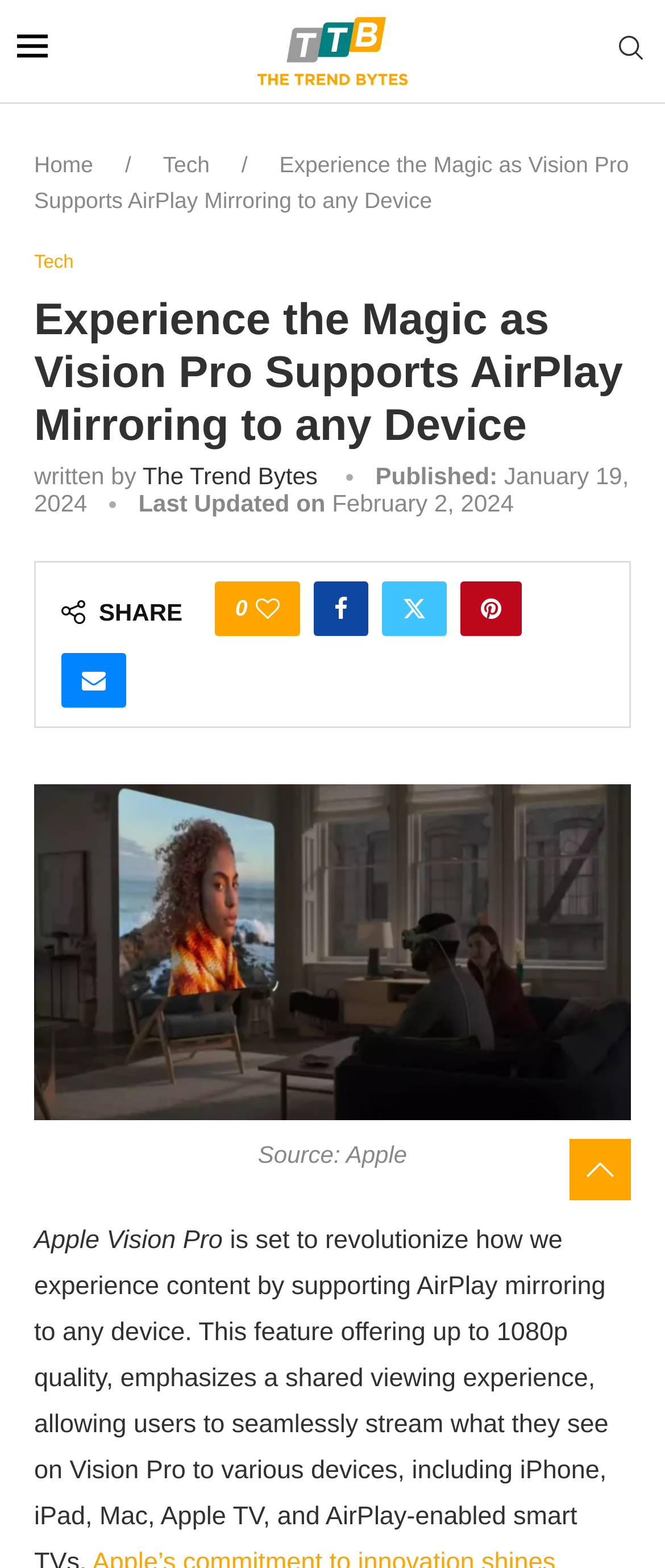Identify and extract the main heading from the webpage.

Experience the Magic as Vision Pro Supports AirPlay Mirroring to any Device